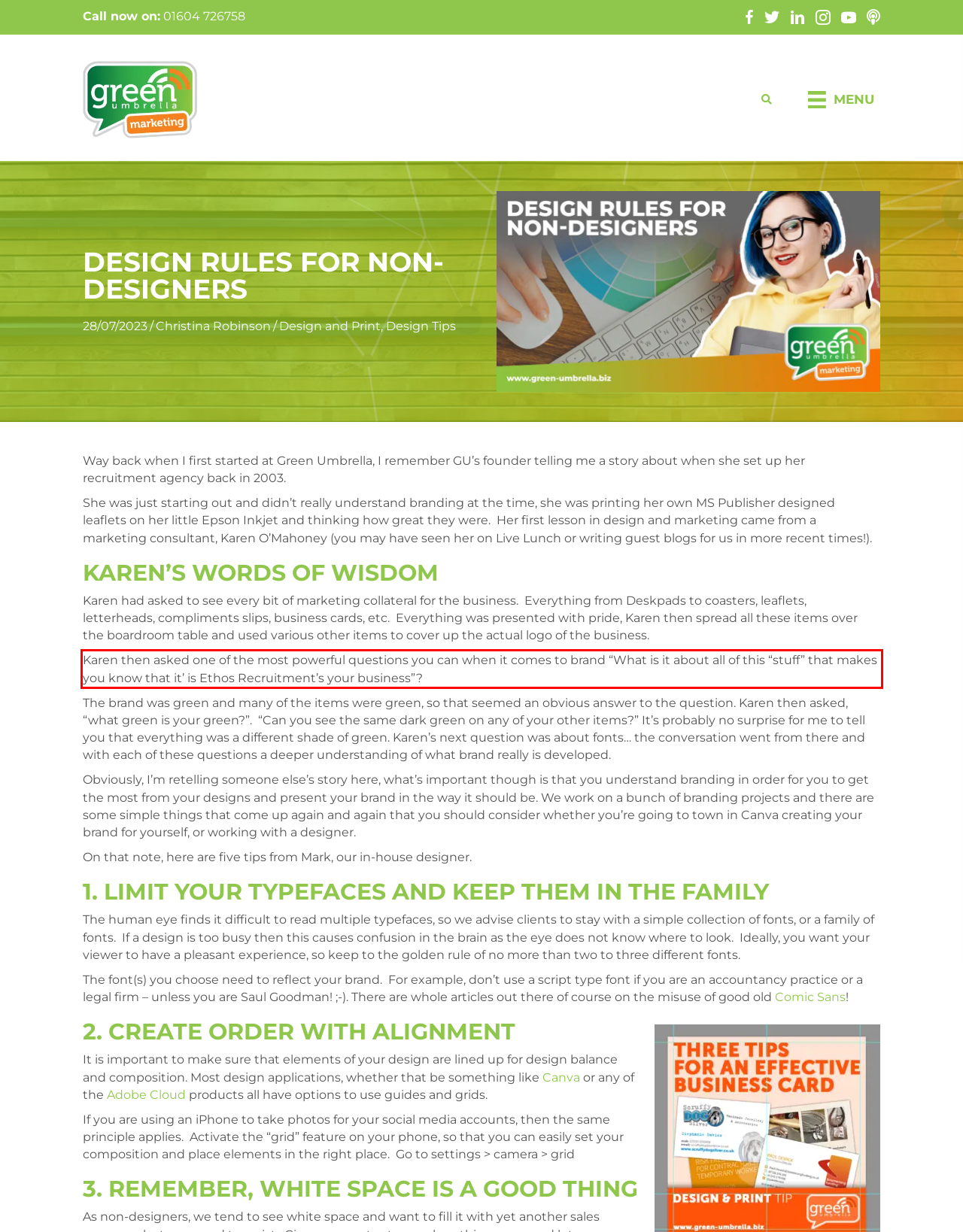Please recognize and transcribe the text located inside the red bounding box in the webpage image.

Karen then asked one of the most powerful questions you can when it comes to brand “What is it about all of this “stuff” that makes you know that it’ is Ethos Recruitment’s your business”?